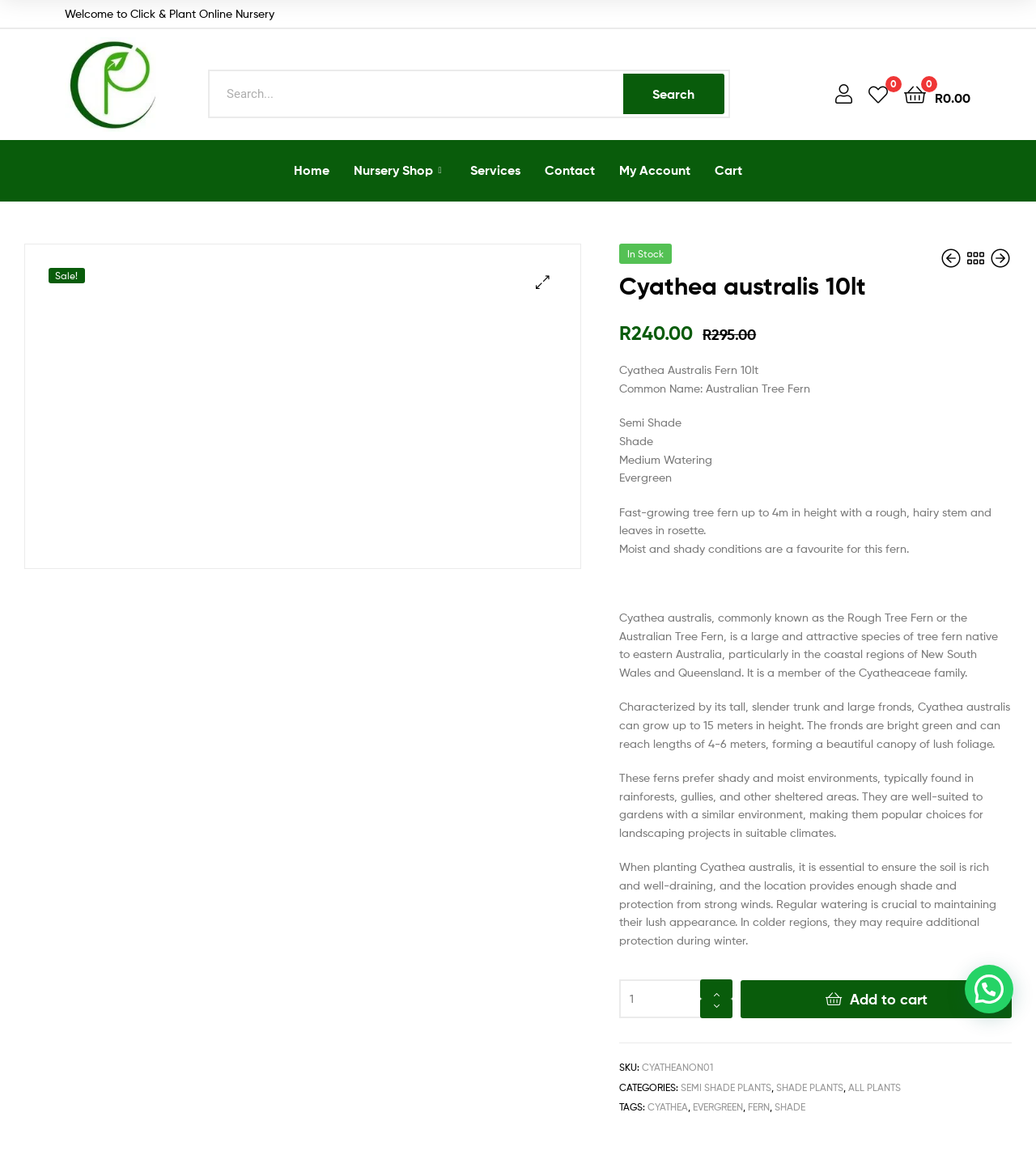Find the bounding box of the UI element described as follows: "Nursery Shop".

[0.0, 0.211, 0.067, 0.222]